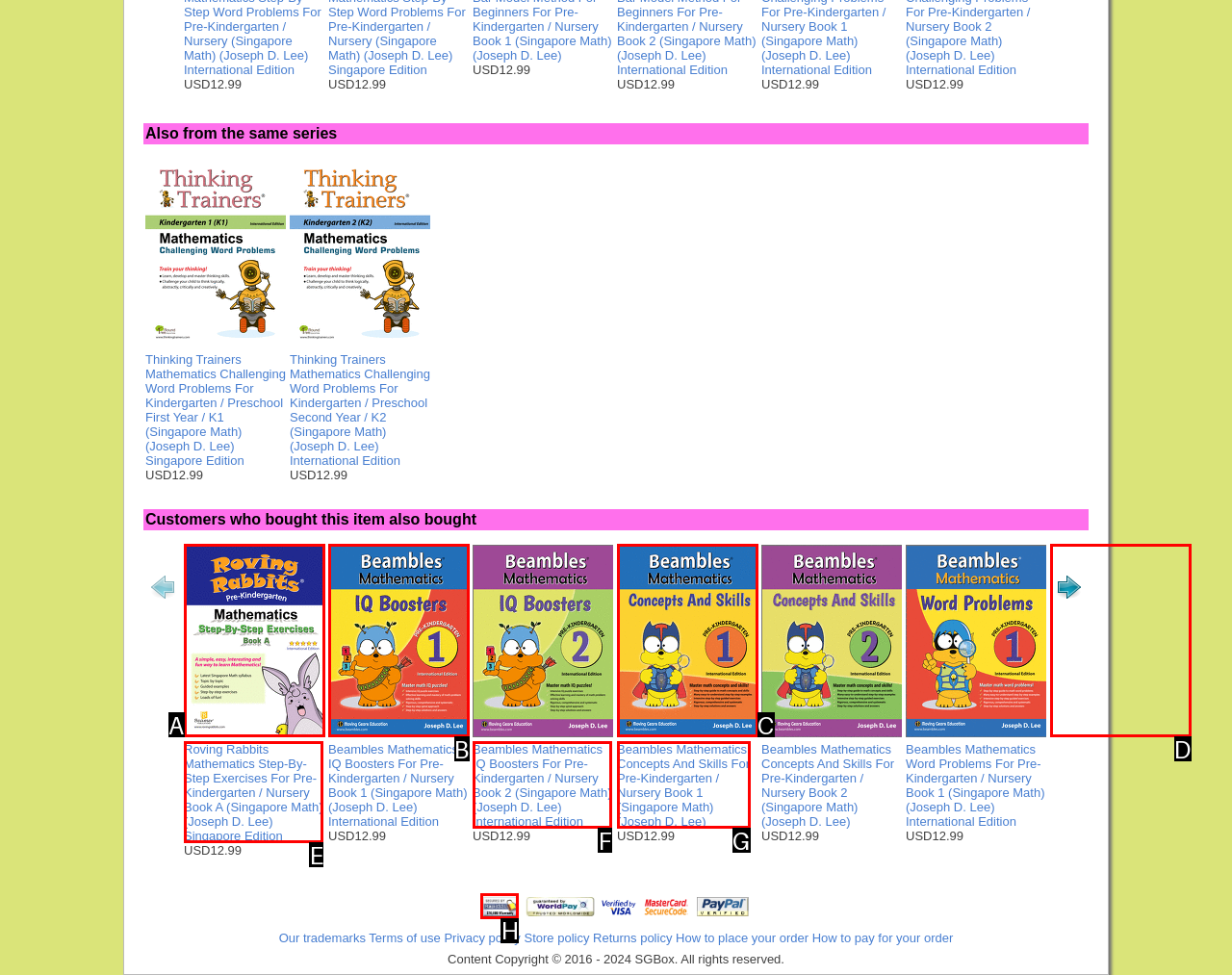To perform the task "Click on the 'August 7, 2019' link", which UI element's letter should you select? Provide the letter directly.

None